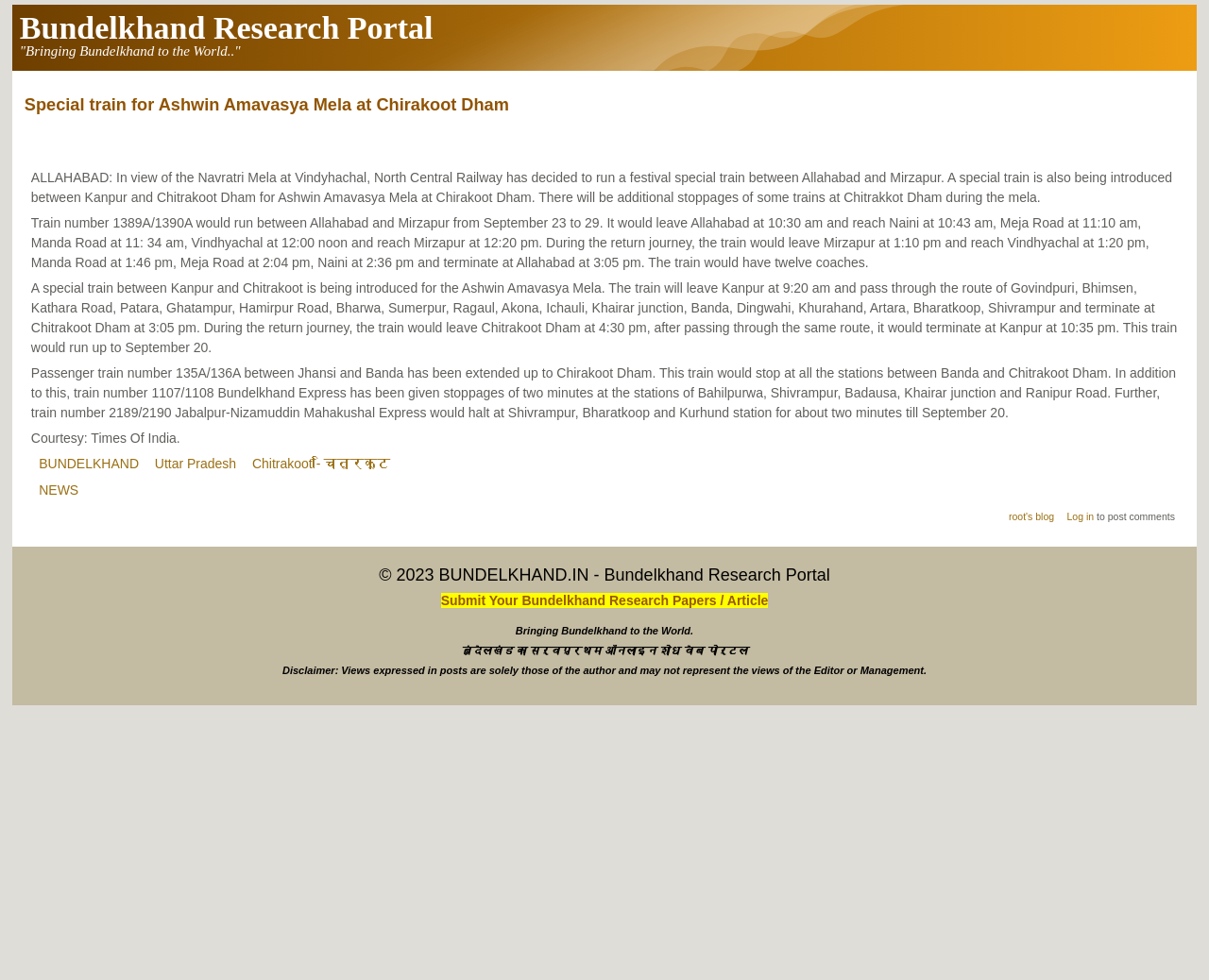Pinpoint the bounding box coordinates of the area that should be clicked to complete the following instruction: "Read news about 'Chitrakoot - चित्रकूट'". The coordinates must be given as four float numbers between 0 and 1, i.e., [left, top, right, bottom].

[0.209, 0.465, 0.323, 0.481]